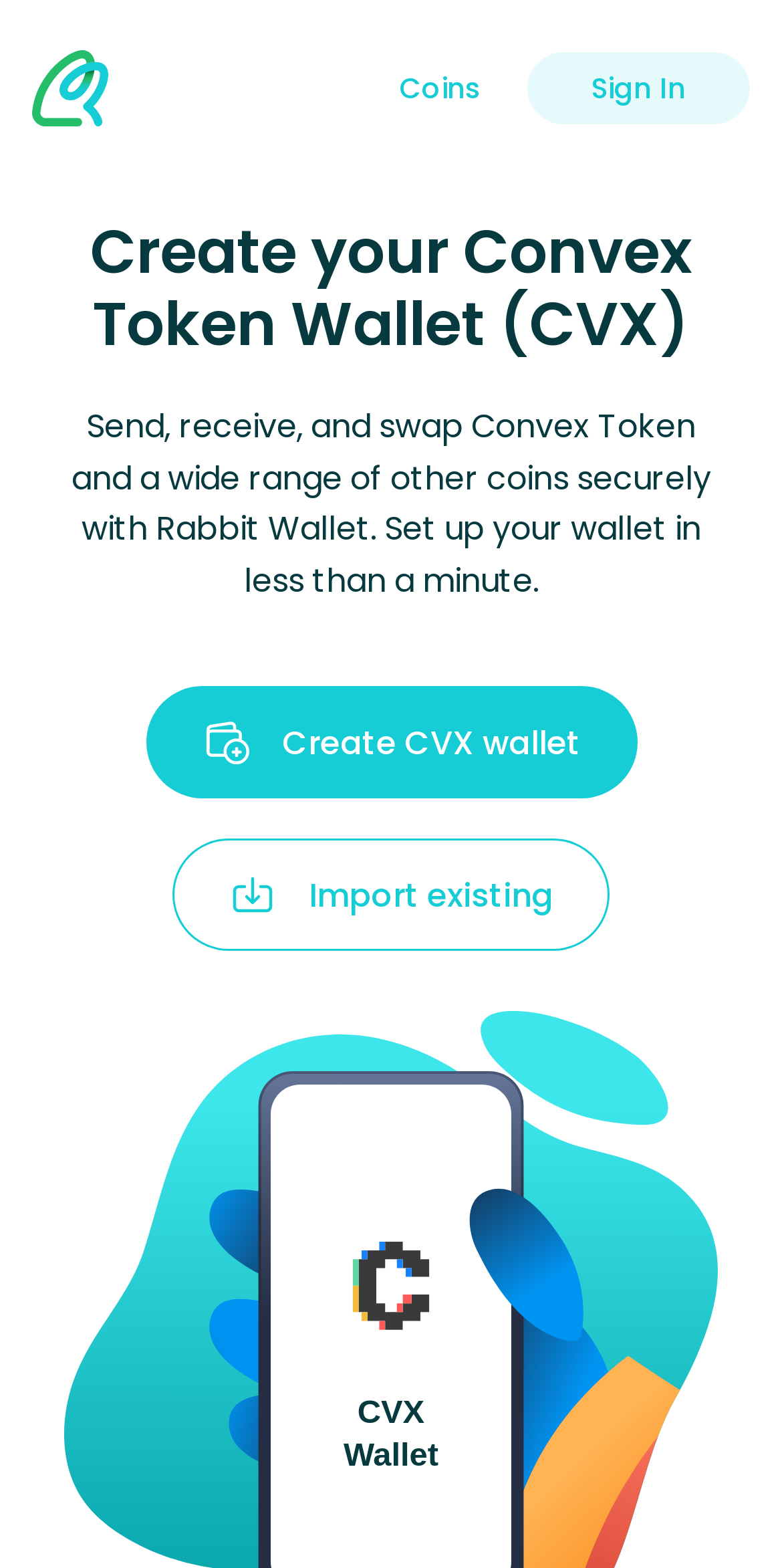Specify the bounding box coordinates of the element's area that should be clicked to execute the given instruction: "Import an existing wallet". The coordinates should be four float numbers between 0 and 1, i.e., [left, top, right, bottom].

[0.221, 0.535, 0.779, 0.607]